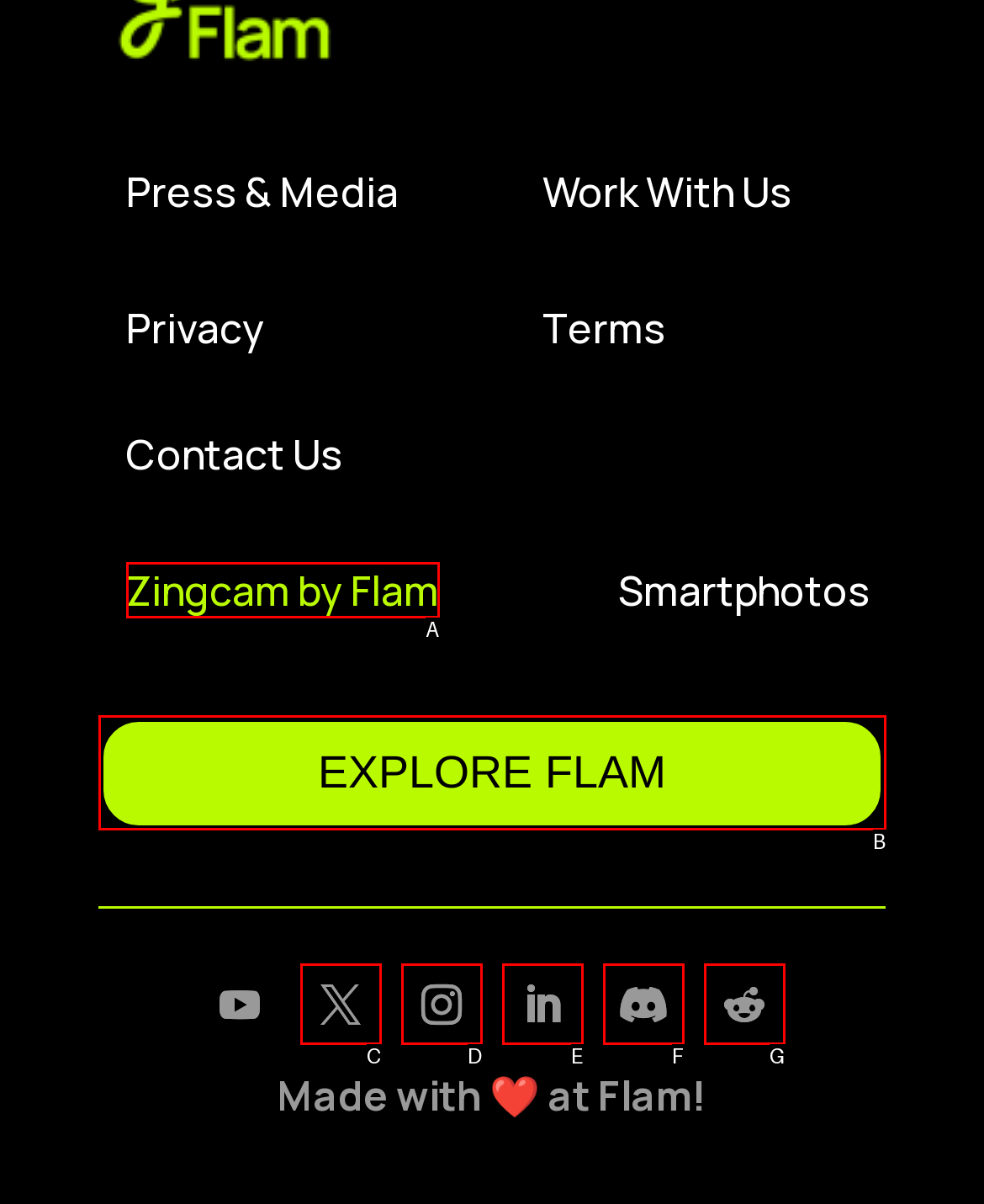Choose the HTML element that best fits the given description: Zingcam by Flam. Answer by stating the letter of the option.

A